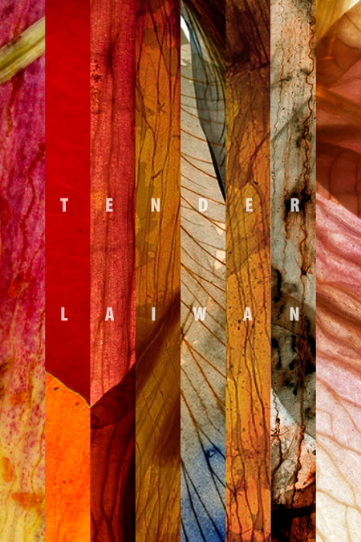Convey all the details present in the image.

The image features the cover of the book "TENDER," authored by Laiwan. This visually striking cover showcases a collage of various organic textures and colors, blending warm hues of red, orange, and earth tones. The title "TENDER" is prominently displayed in bold, capital letters across the center, followed by the author's name, "LAIWAN," positioned below in a similar style. The design reflects a harmonization of natural elements, suggesting themes of intimacy and exploration, resonating with the book's content, which delves into the complexities of human experiences and connections.